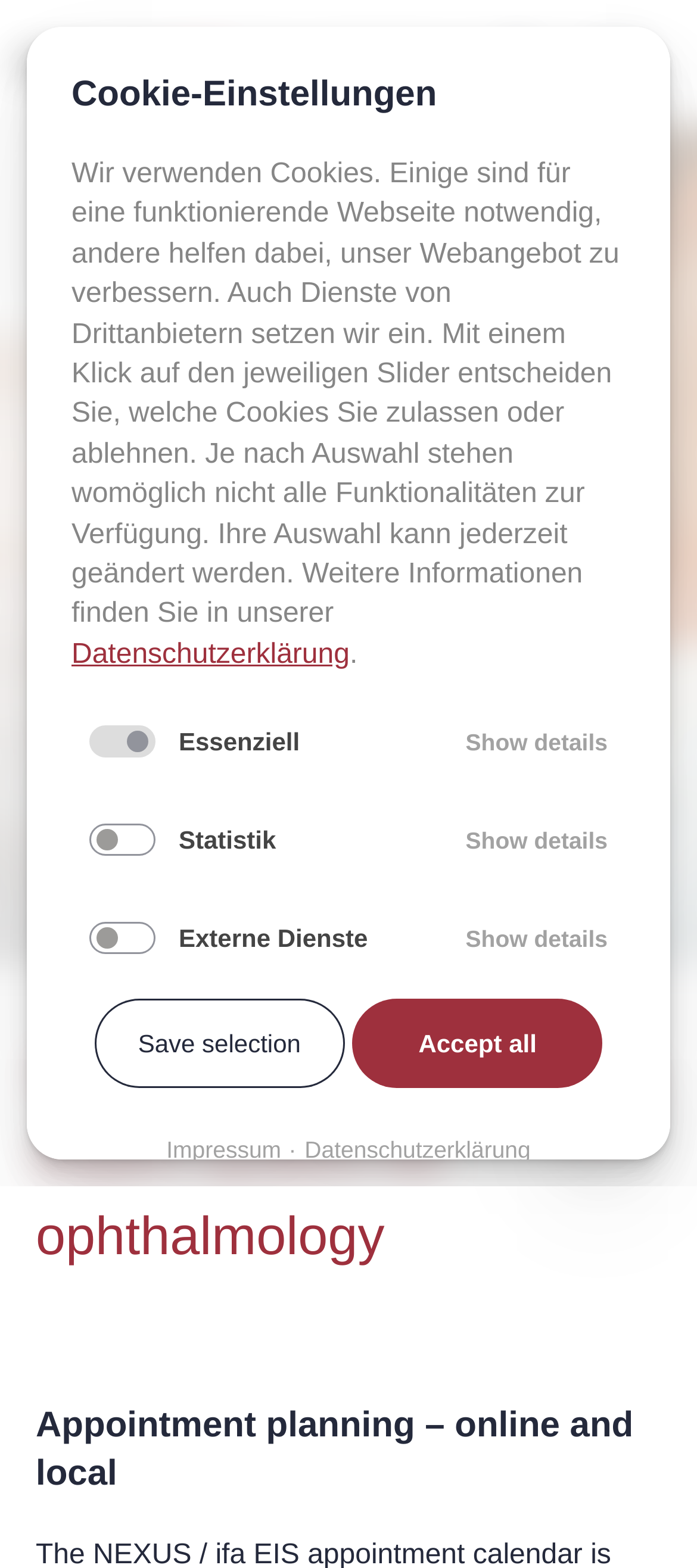From the image, can you give a detailed response to the question below:
What is the text of the alert message?

The alert message is located in the cookie settings section and has the text 'Cookie-Einstellungen'. This section is used to inform users about the use of cookies on the website.